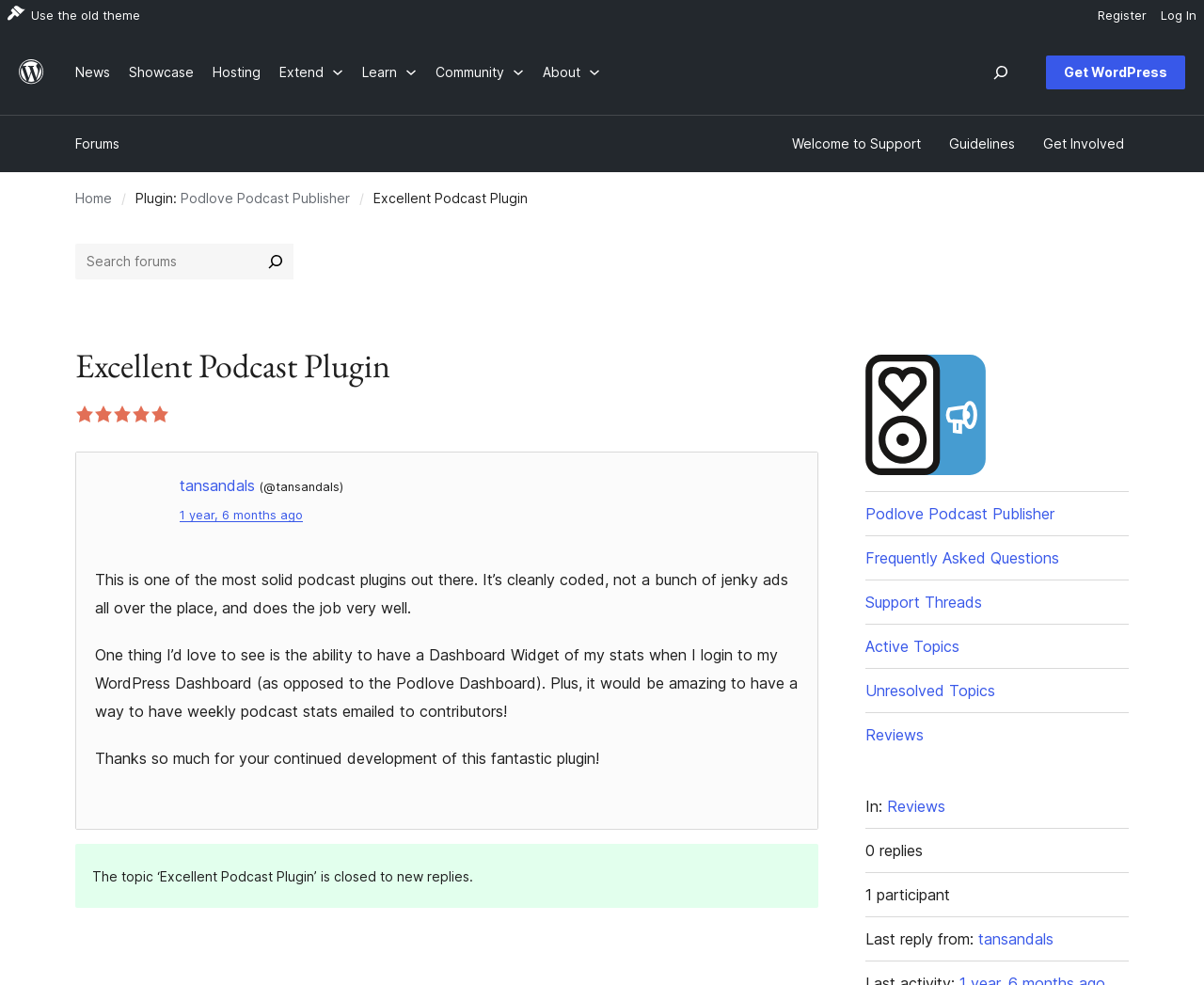Illustrate the webpage's structure and main components comprehensively.

This webpage is a review page for the "Podlove Podcast Publisher" plugin on WordPress.org. At the top, there is a menu with options to log in, register, and use the old theme. Below the menu, there is a figure with a link to WordPress.org, accompanied by a small image.

The main navigation menu is located below, with links to "News", "Showcase", "Hosting", and more. There are also buttons to extend submenus for "Learn", "Community", and "About".

On the right side, there is a search bar with a button to open a search dialog. Below the search bar, there are links to "Get WordPress" and "Forums".

The main content of the page is a review of the plugin, which is closed to new replies. The review is titled "Excellent Podcast Plugin" and has a 5-star rating. The reviewer, "tansandals", praises the plugin for being solid, cleanly coded, and effective. They also provide some suggestions for future development.

Below the review, there are links to related topics, such as the plugin's FAQ, support threads, and reviews. There is also information about the topic, including the number of replies, participants, and the last reply.